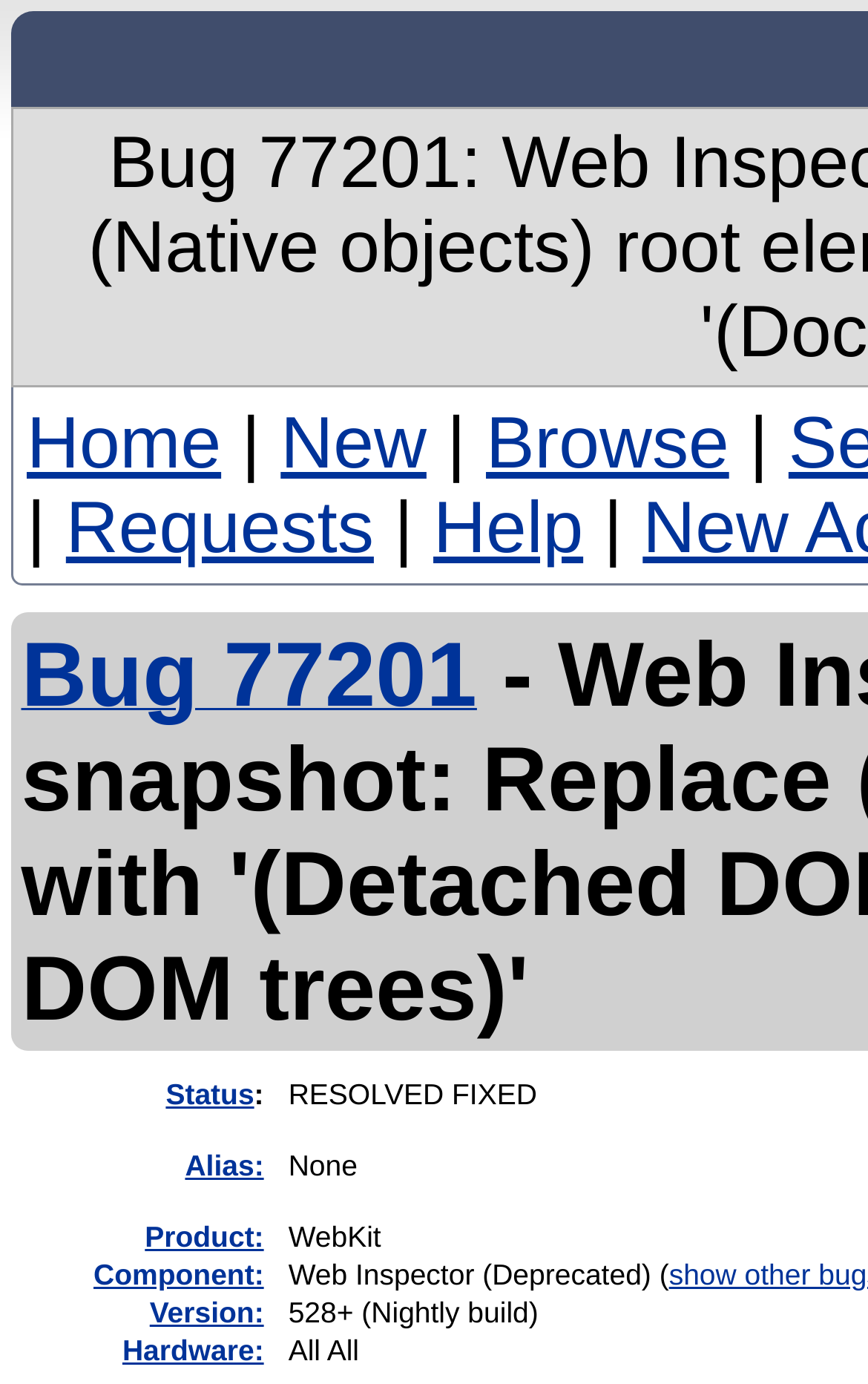What is the relationship between the links and the row headers? Based on the image, give a response in one word or a short phrase.

Related information